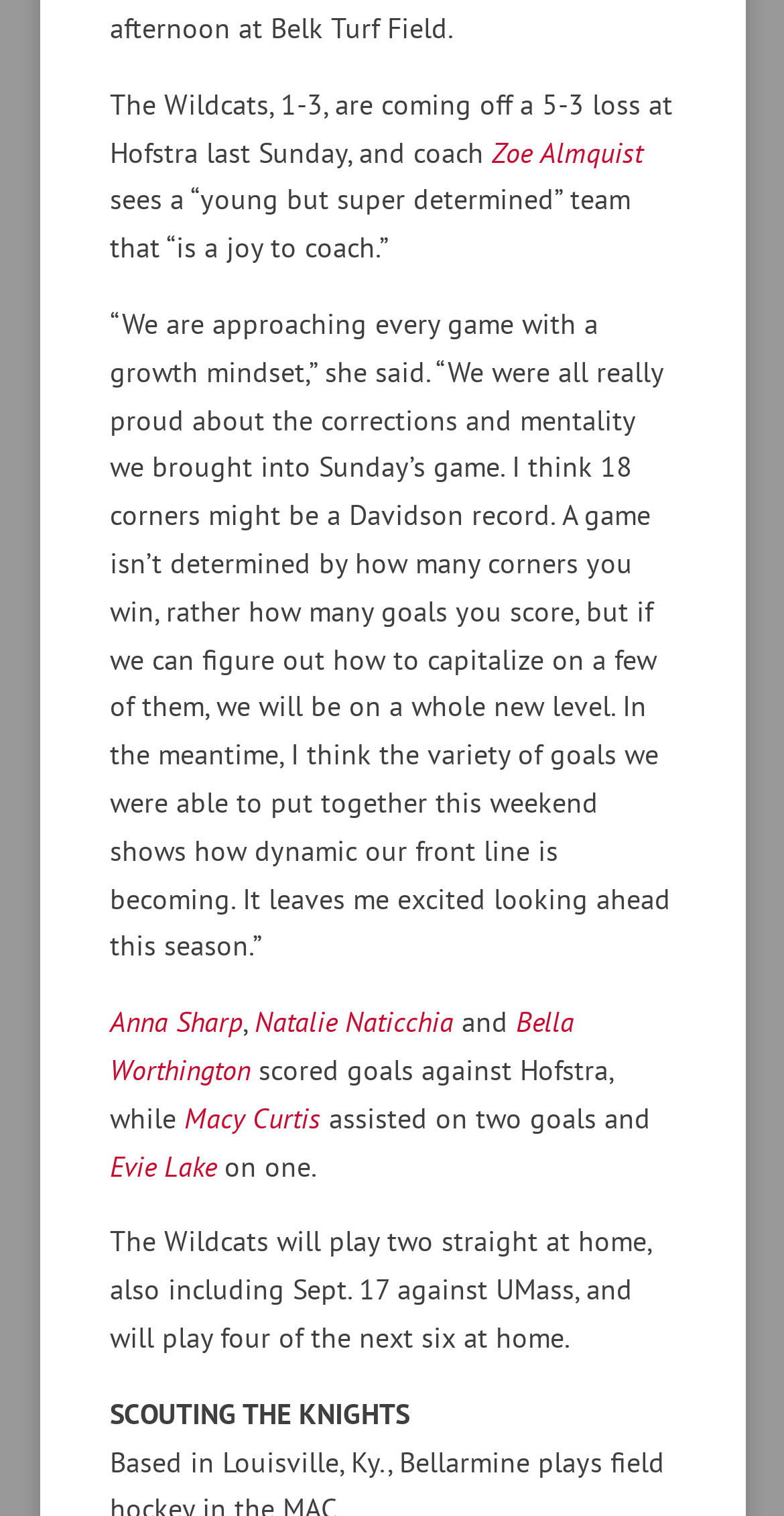Please analyze the image and provide a thorough answer to the question:
Who scored goals against Hofstra?

The answer can be found in the text 'Anna Sharp, Natalie Naticchia, Bella Worthington, and Macy Curtis scored goals against Hofstra...' which indicates that these four players scored goals against Hofstra.